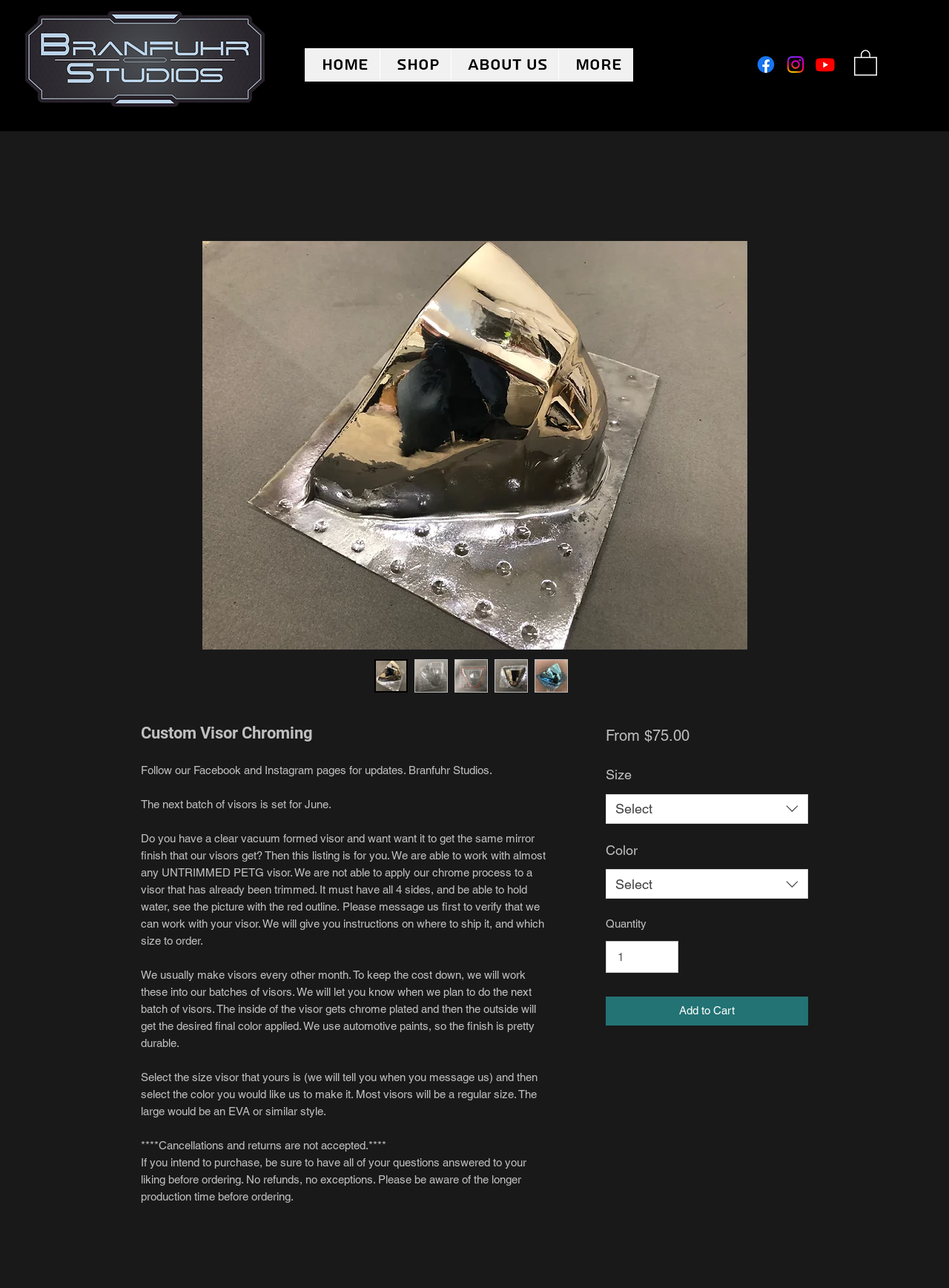Kindly determine the bounding box coordinates for the area that needs to be clicked to execute this instruction: "Add to Cart".

[0.638, 0.774, 0.852, 0.796]